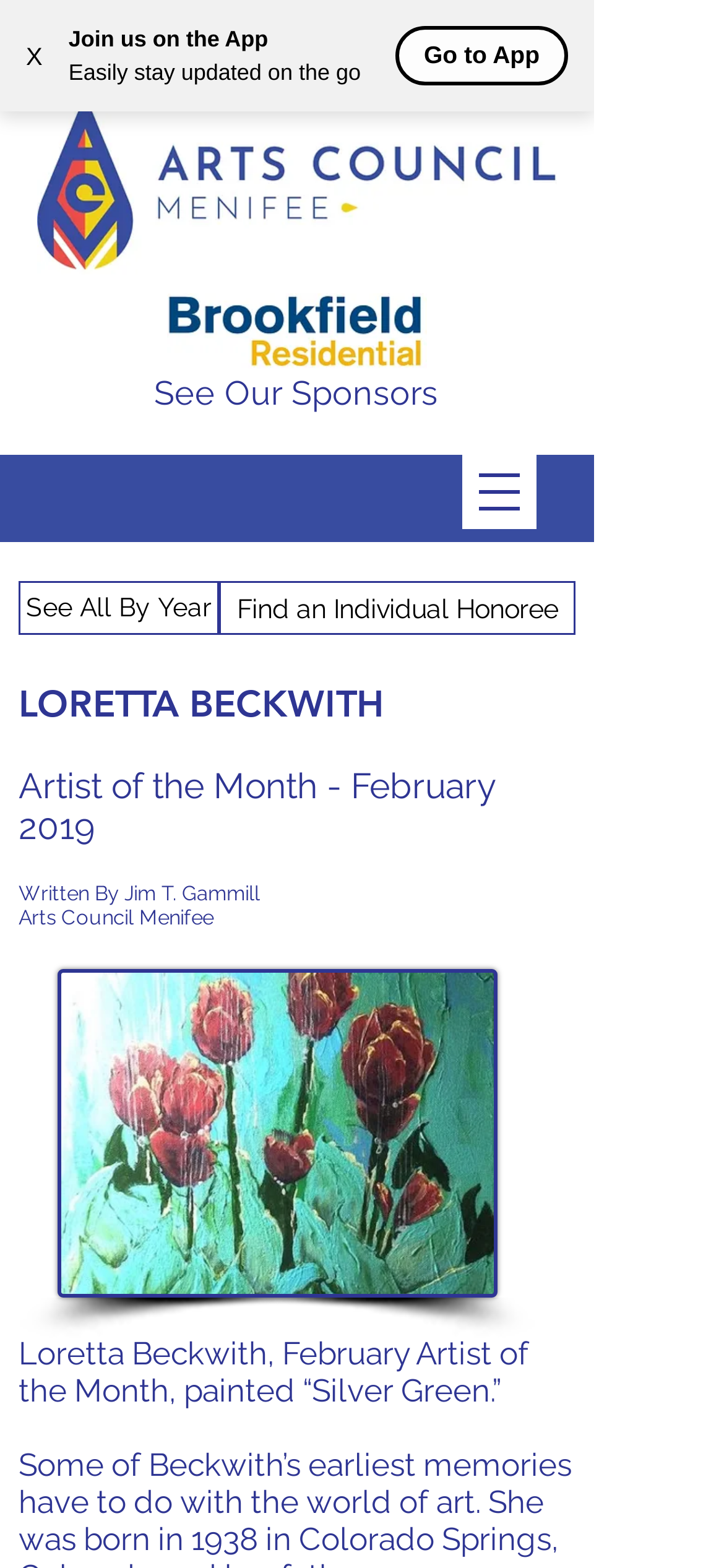What is the title of the painting by Loretta Beckwith?
Please provide a detailed answer to the question.

I found a StaticText element with the text 'Loretta Beckwith, February Artist of the Month, painted “Silver Green.”', which suggests that 'Silver Green' is the title of the painting by Loretta Beckwith.